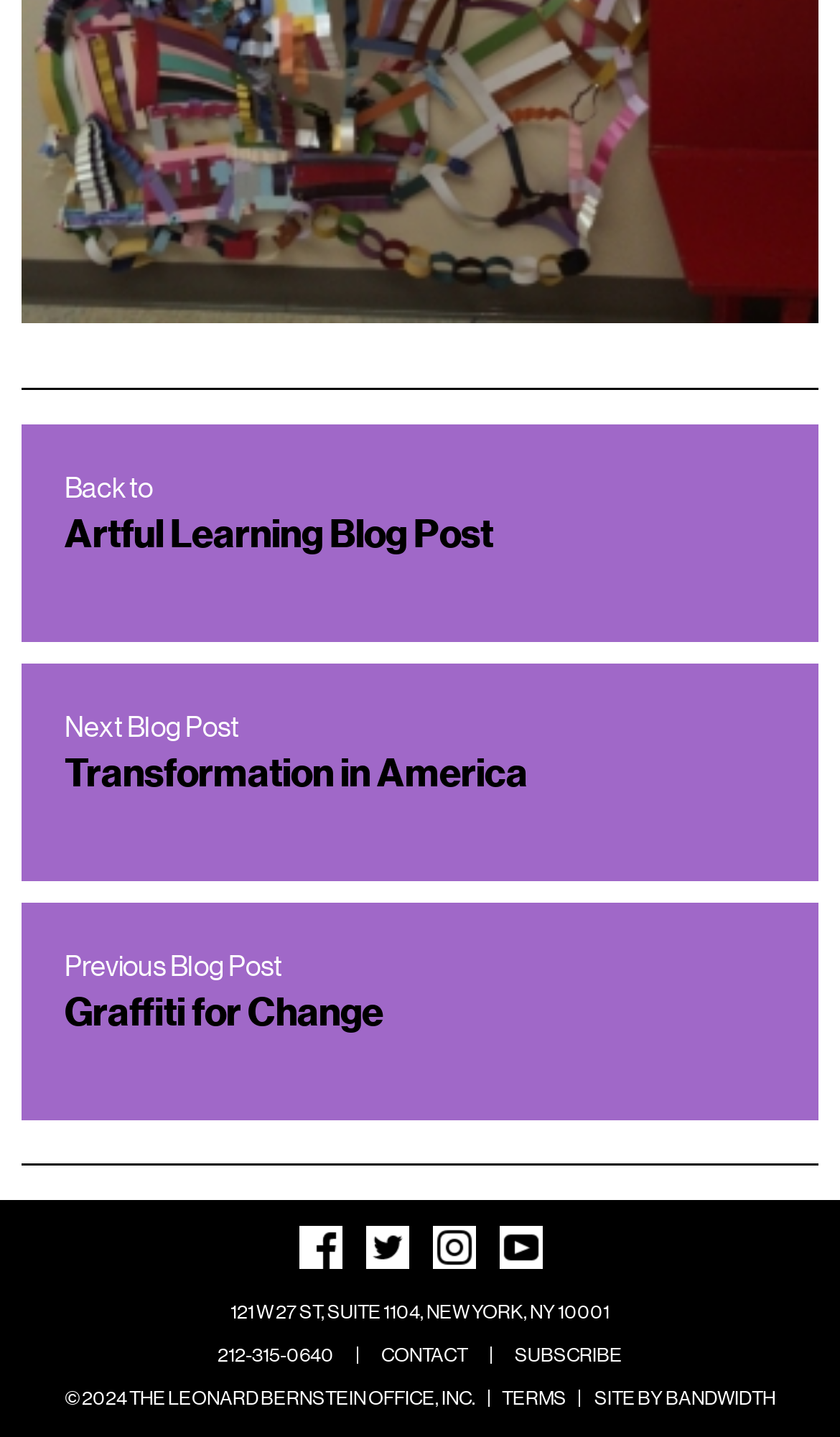Pinpoint the bounding box coordinates of the element to be clicked to execute the instruction: "View terms and conditions".

[0.597, 0.958, 0.674, 0.988]